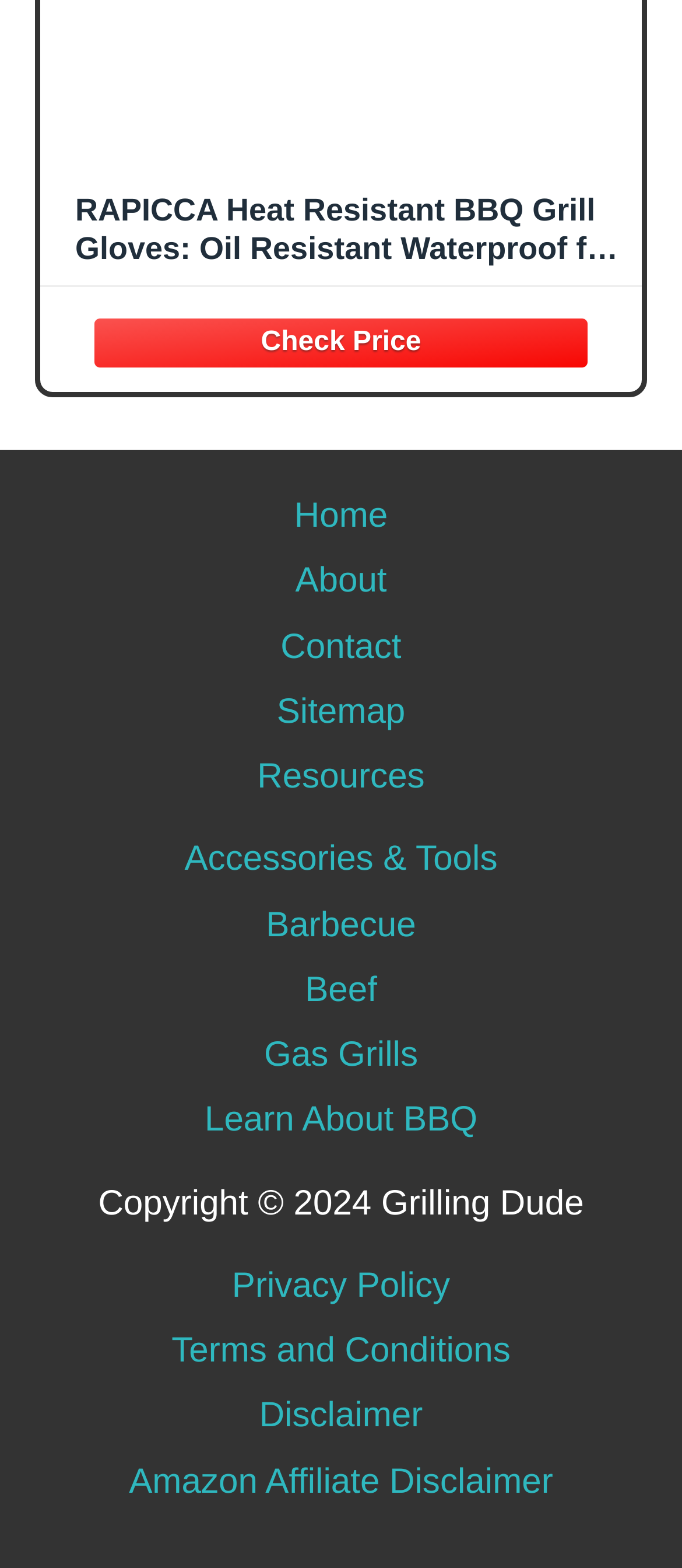Examine the image and give a thorough answer to the following question:
What is the last link in the second footer widget?

The second footer widget has a navigation element with links to 'Privacy Policy', 'Terms and Conditions', 'Disclaimer', and 'Amazon Affiliate Disclaimer', which is the last link in the list.